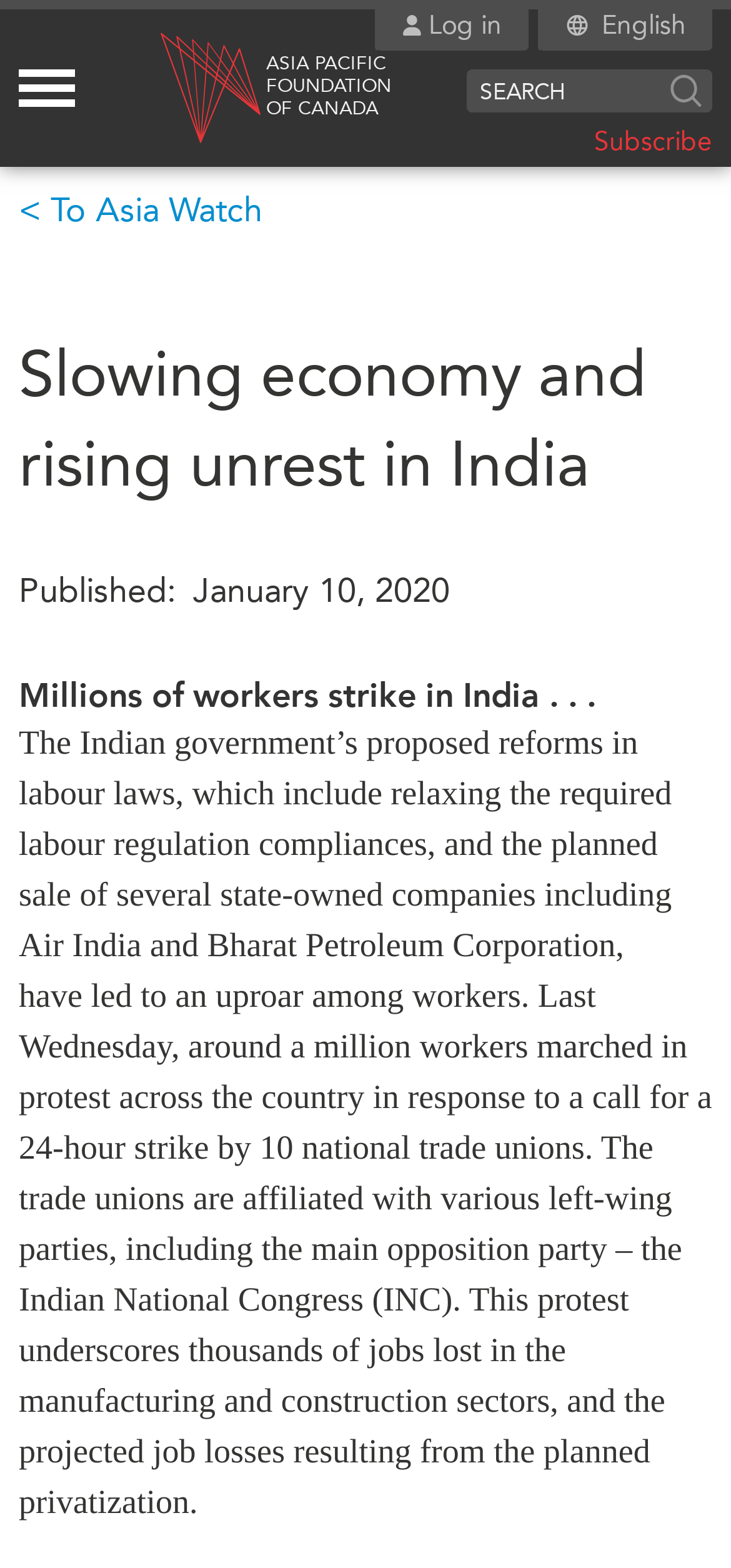Can you provide the bounding box coordinates for the element that should be clicked to implement the instruction: "Toggle the mega menu"?

[0.026, 0.042, 0.128, 0.071]